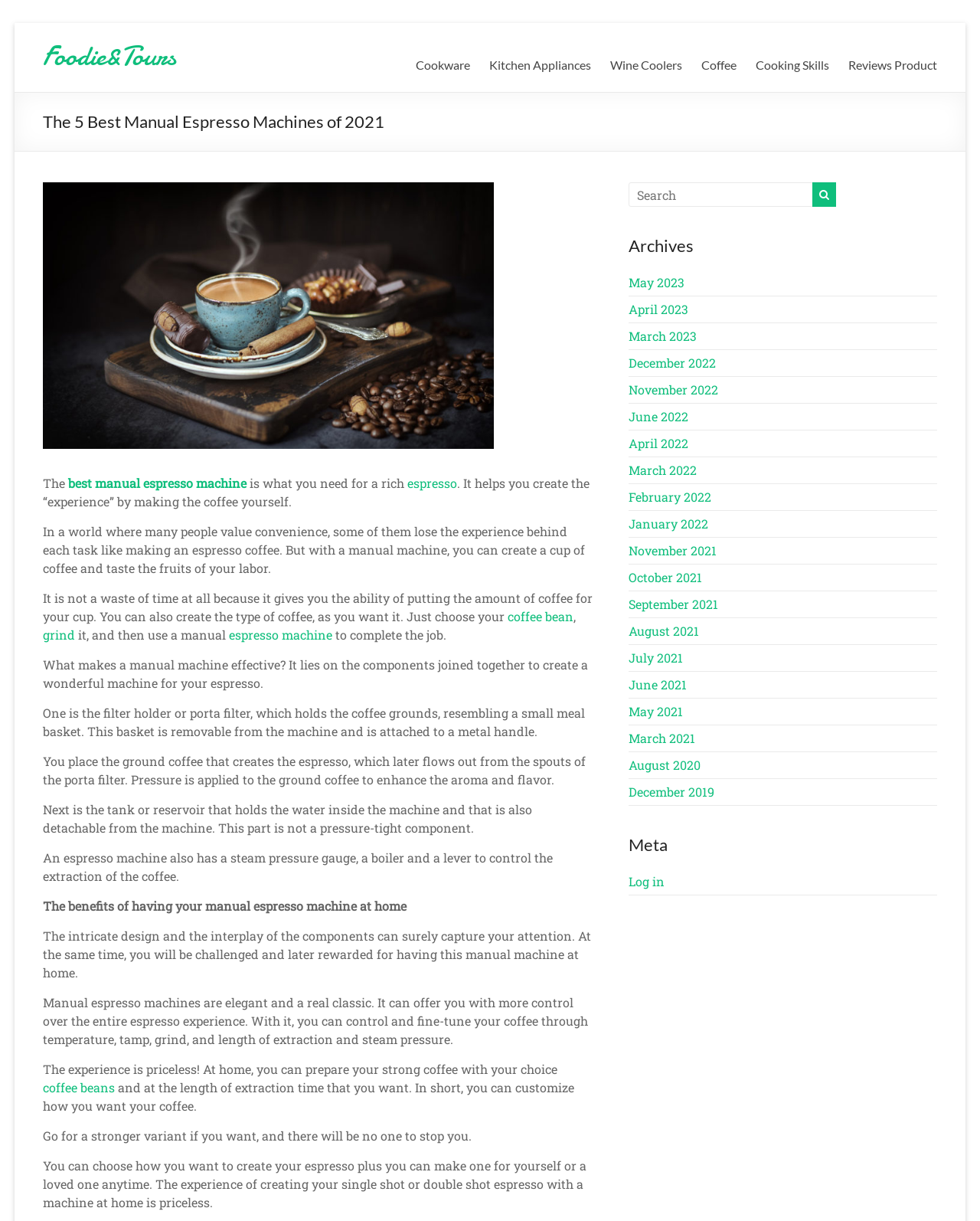What is the name of the website?
From the image, respond using a single word or phrase.

Foodie&Tours